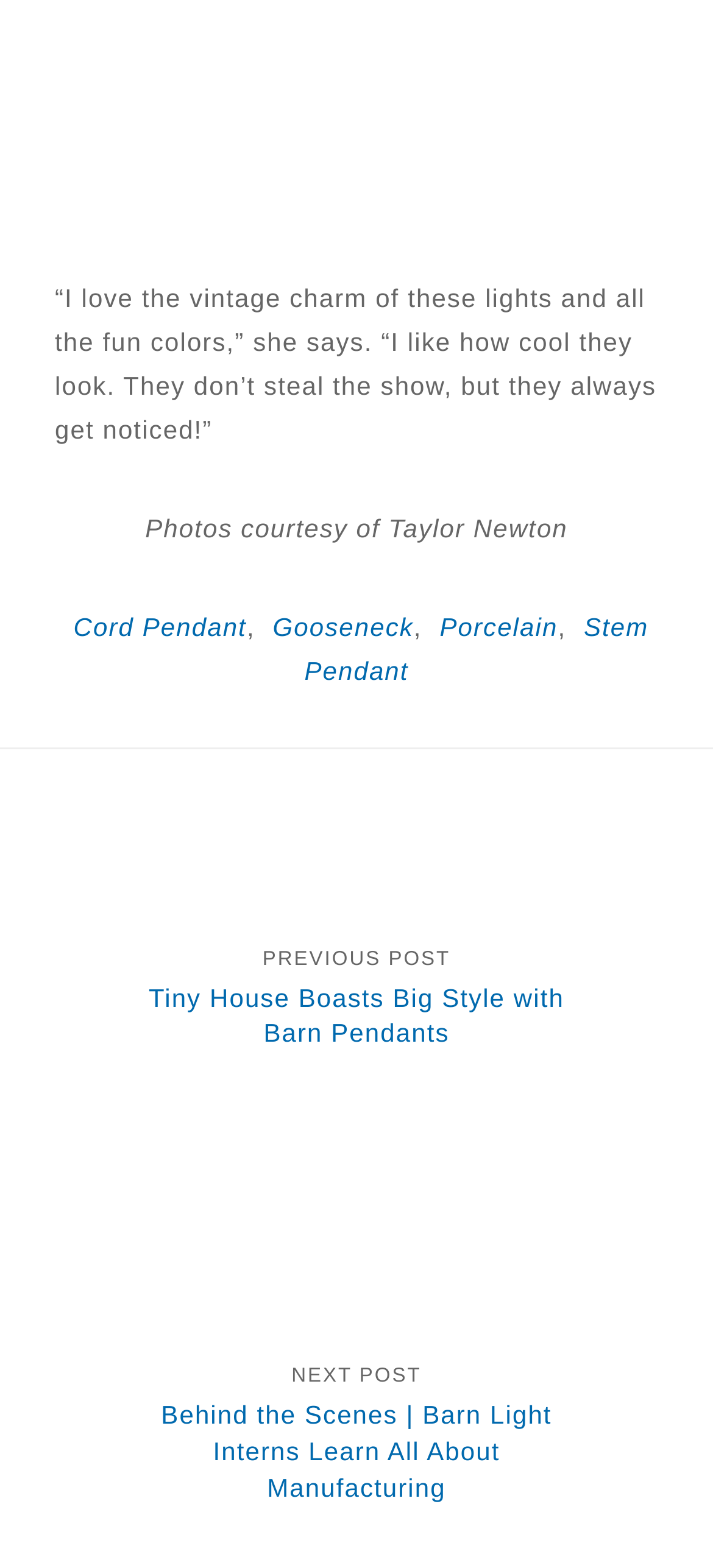Predict the bounding box coordinates for the UI element described as: "Gooseneck". The coordinates should be four float numbers between 0 and 1, presented as [left, top, right, bottom].

[0.382, 0.391, 0.58, 0.409]